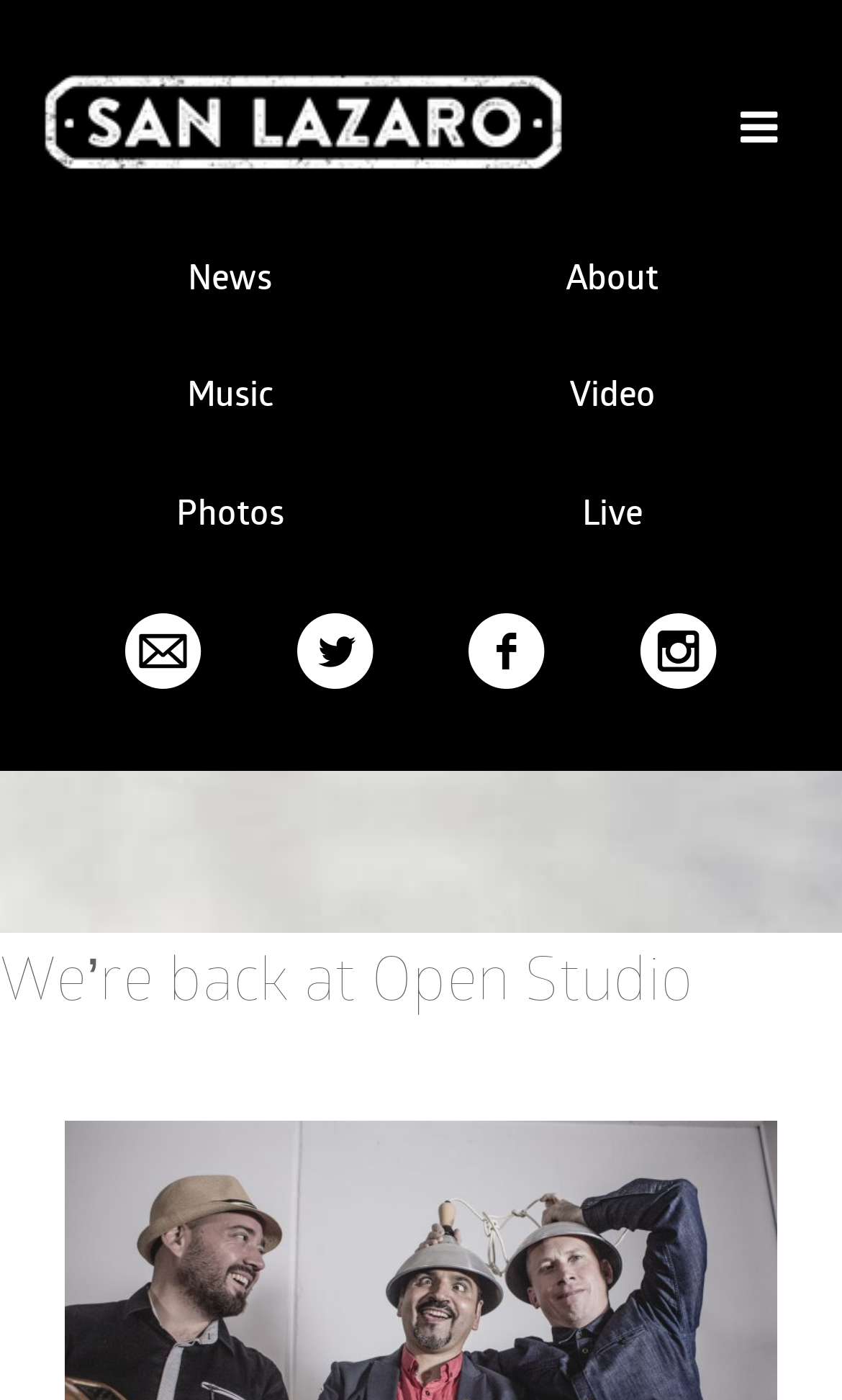Provide the bounding box coordinates of the HTML element this sentence describes: "Photos".

[0.209, 0.348, 0.337, 0.382]